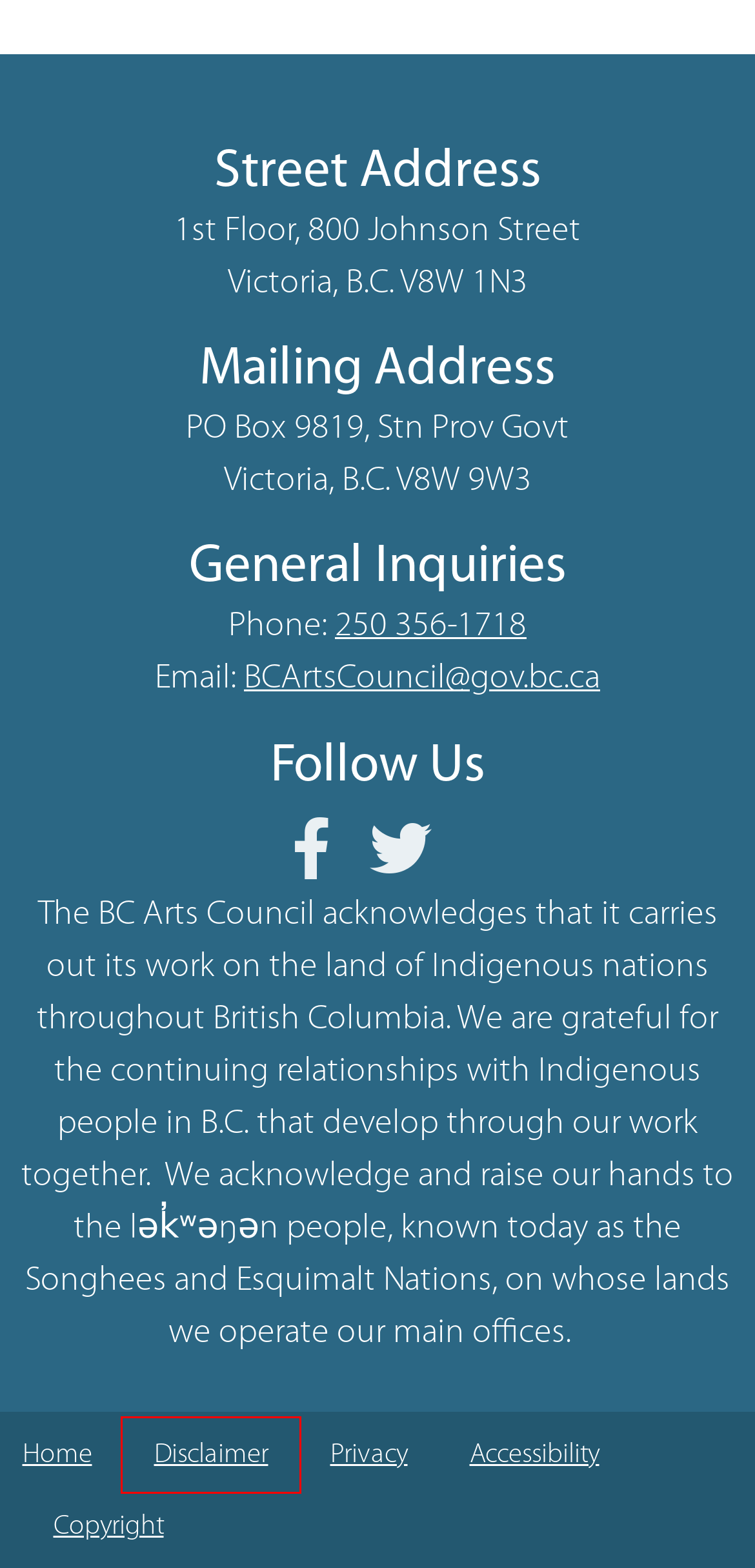Consider the screenshot of a webpage with a red bounding box around an element. Select the webpage description that best corresponds to the new page after clicking the element inside the red bounding box. Here are the candidates:
A. Council | BC Arts Council
B. Copyright - Province of British Columbia
C. Home - Province of British Columbia
D. BC Arts Council
E. Accessible government - Province of British Columbia
F. News | BC Arts Council
G. Disclaimer - Province of British Columbia
H. B.C. Government Website Privacy Statement - Province of British Columbia

G